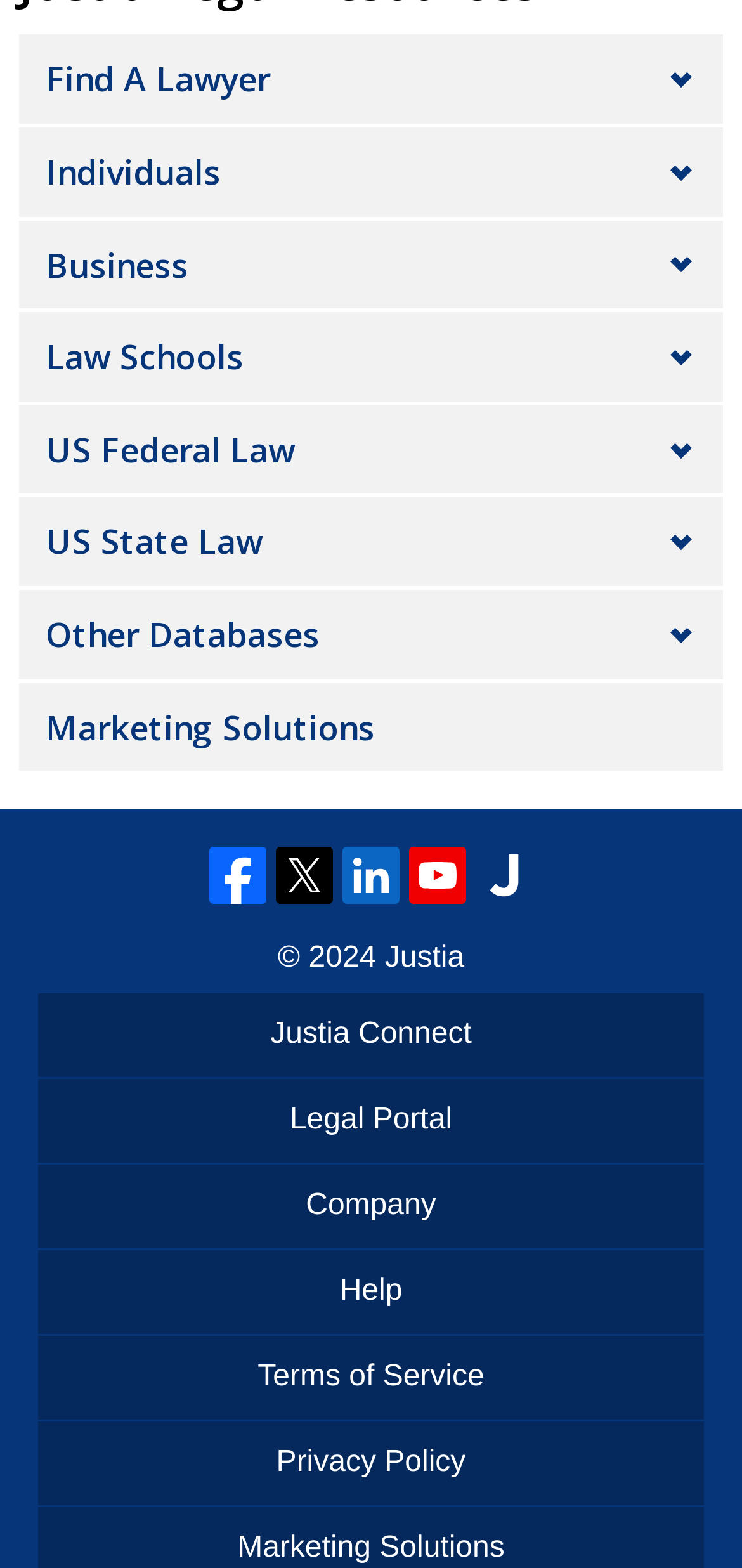What is the copyright year mentioned on the webpage?
From the image, respond with a single word or phrase.

2024